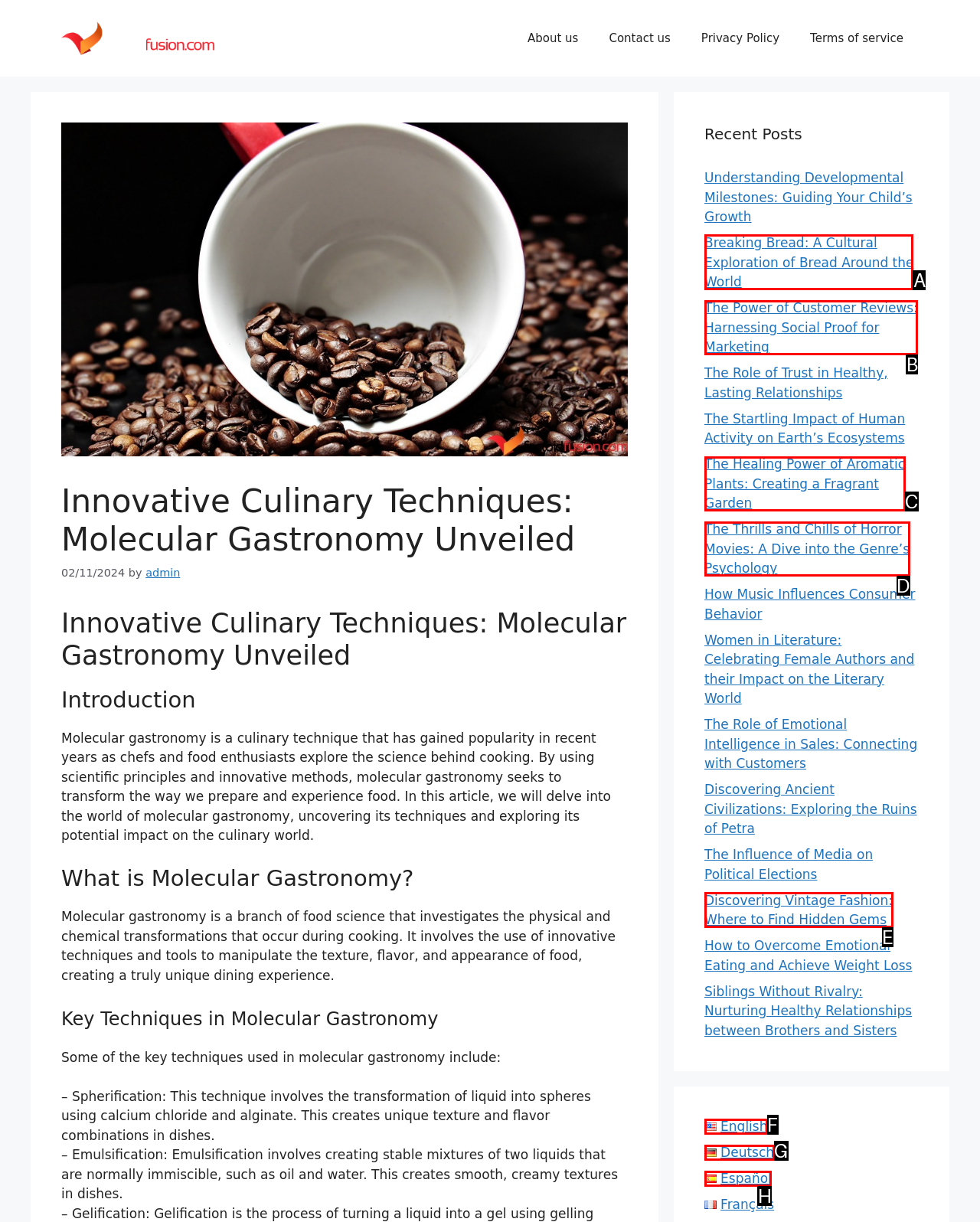Select the option I need to click to accomplish this task: Read the article 'Breaking Bread: A Cultural Exploration of Bread Around the World'
Provide the letter of the selected choice from the given options.

A